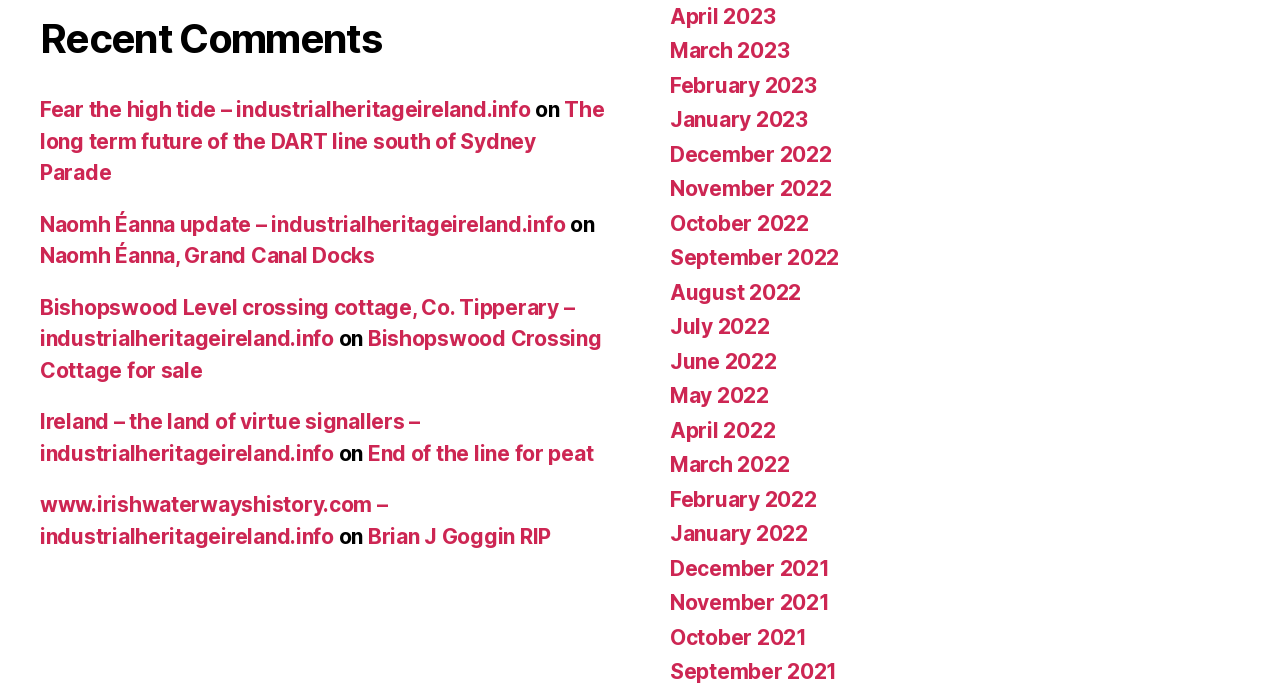Identify the bounding box coordinates of the clickable region necessary to fulfill the following instruction: "View recent comments". The bounding box coordinates should be four float numbers between 0 and 1, i.e., [left, top, right, bottom].

[0.031, 0.021, 0.477, 0.093]